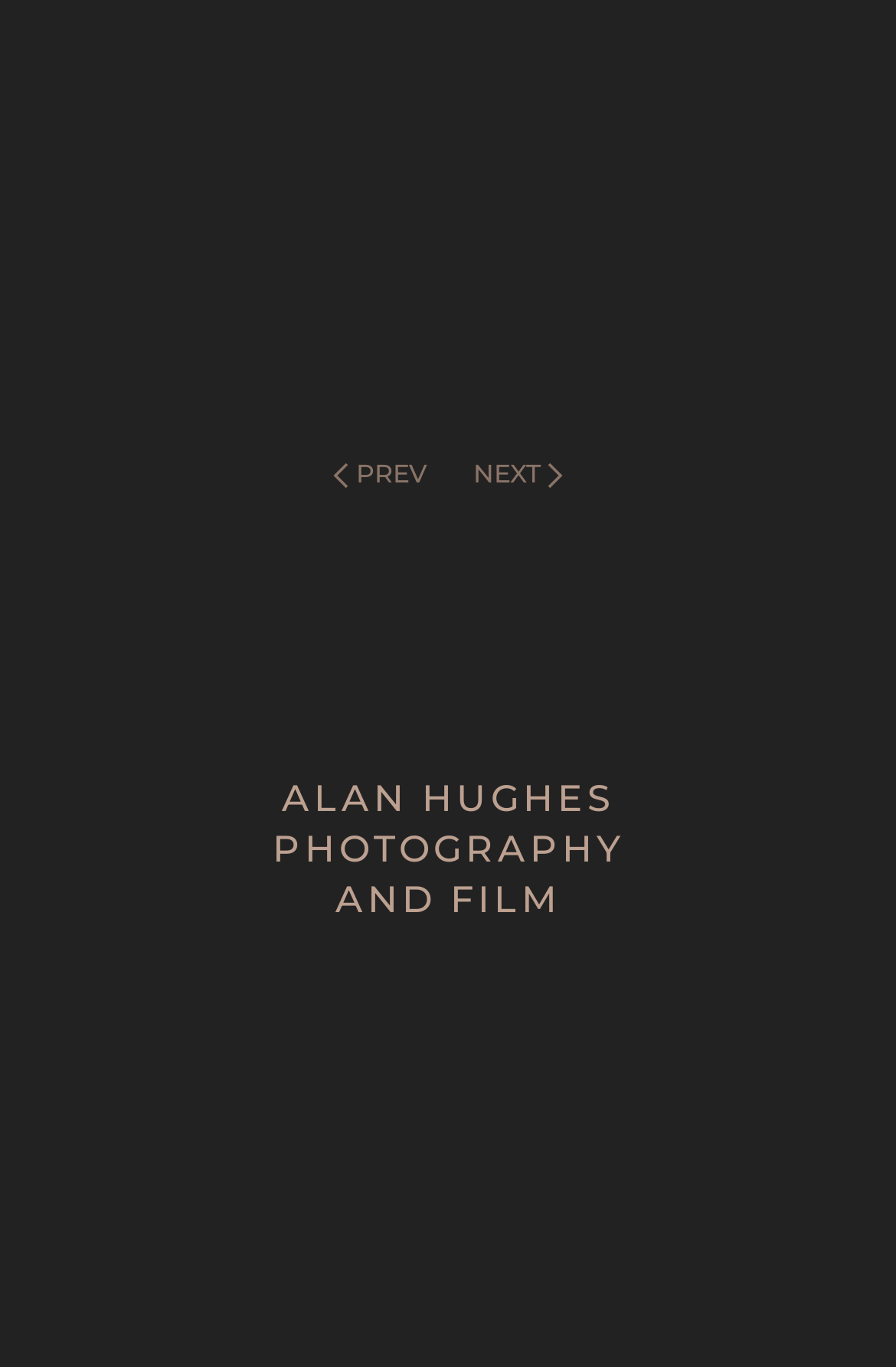How many navigation links are present?
We need a detailed and meticulous answer to the question.

There are four navigation links present on the webpage, namely 'WEDDINGS', 'COMMERCIAL', 'CONTACT US', and two unnamed links with images.